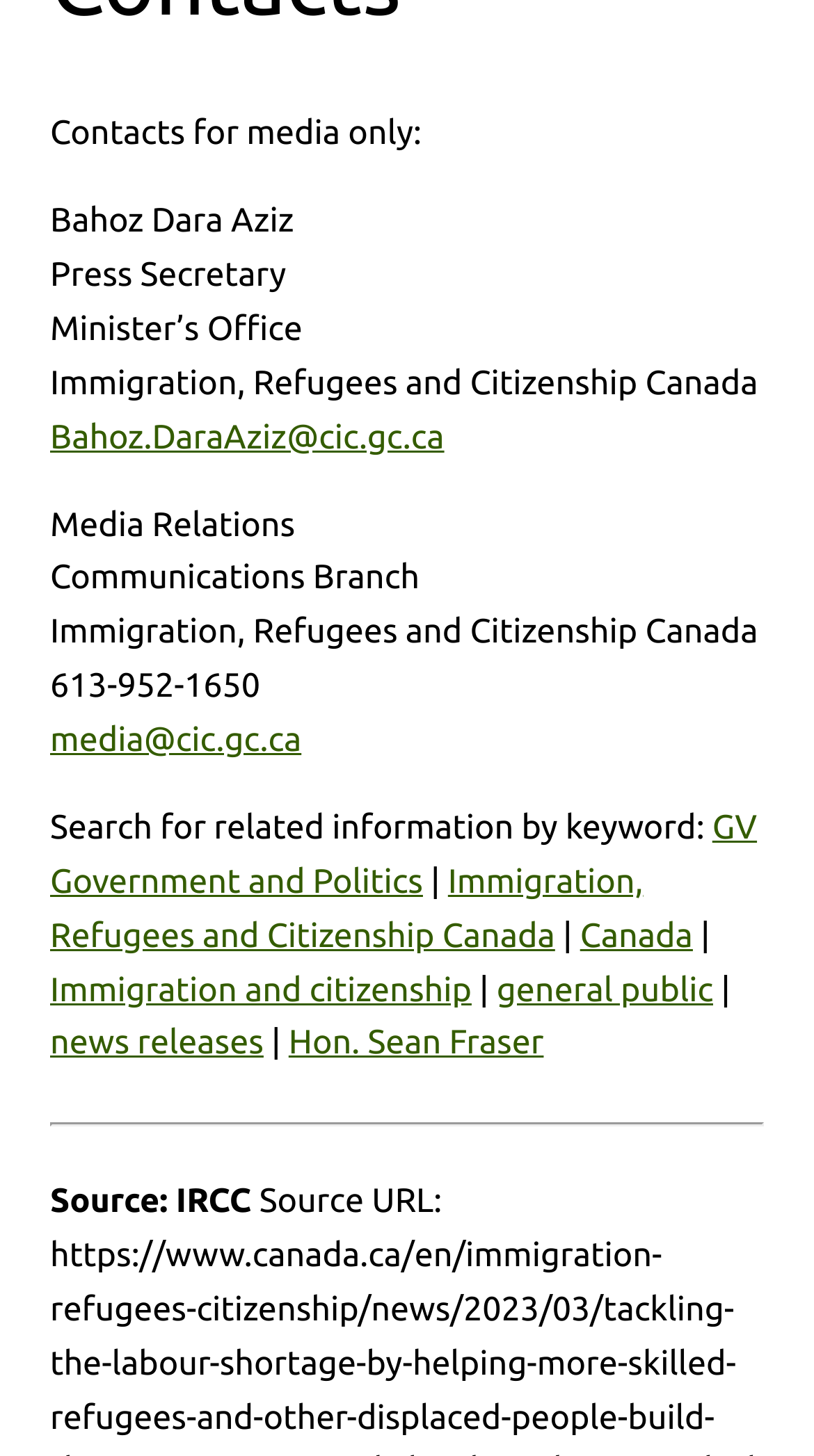Please determine the bounding box coordinates of the section I need to click to accomplish this instruction: "Search for related information by keyword".

[0.062, 0.556, 0.875, 0.582]